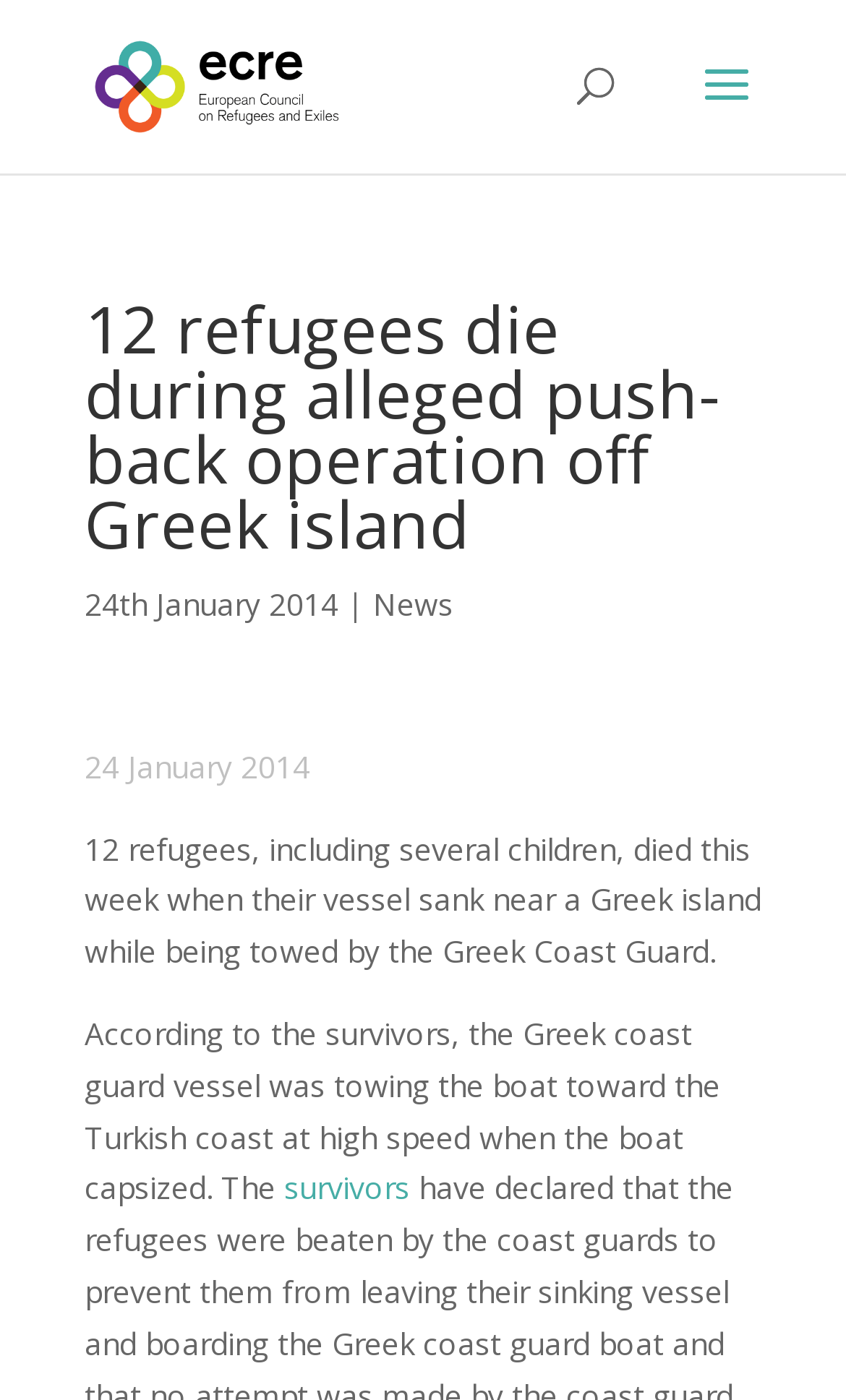Please give a concise answer to this question using a single word or phrase: 
What is the date of the incident?

24th January 2014